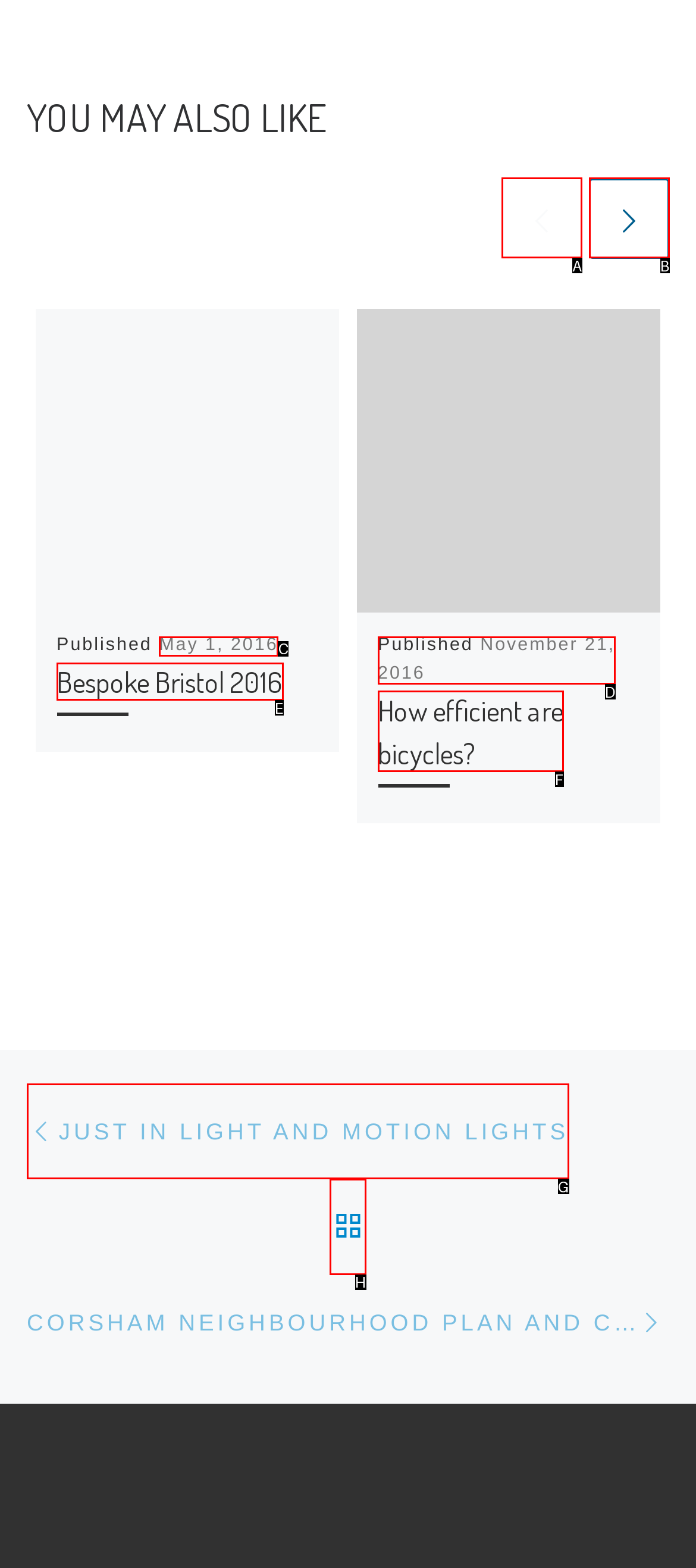Please indicate which HTML element to click in order to fulfill the following task: Back to post list Respond with the letter of the chosen option.

H